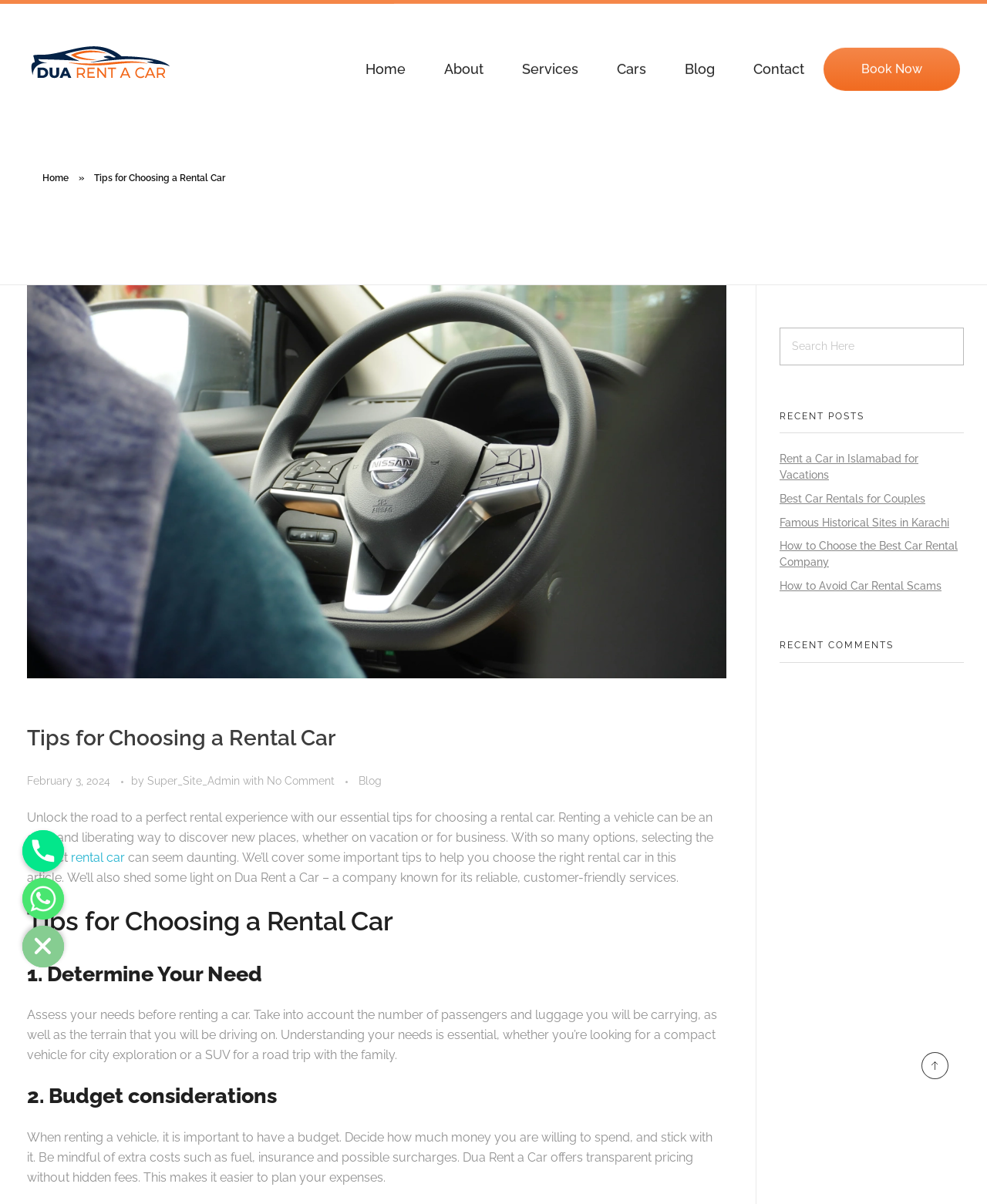Highlight the bounding box coordinates of the element that should be clicked to carry out the following instruction: "Read the blog post about 'Tips for Choosing a Rental Car'". The coordinates must be given as four float numbers ranging from 0 to 1, i.e., [left, top, right, bottom].

[0.027, 0.6, 0.736, 0.627]